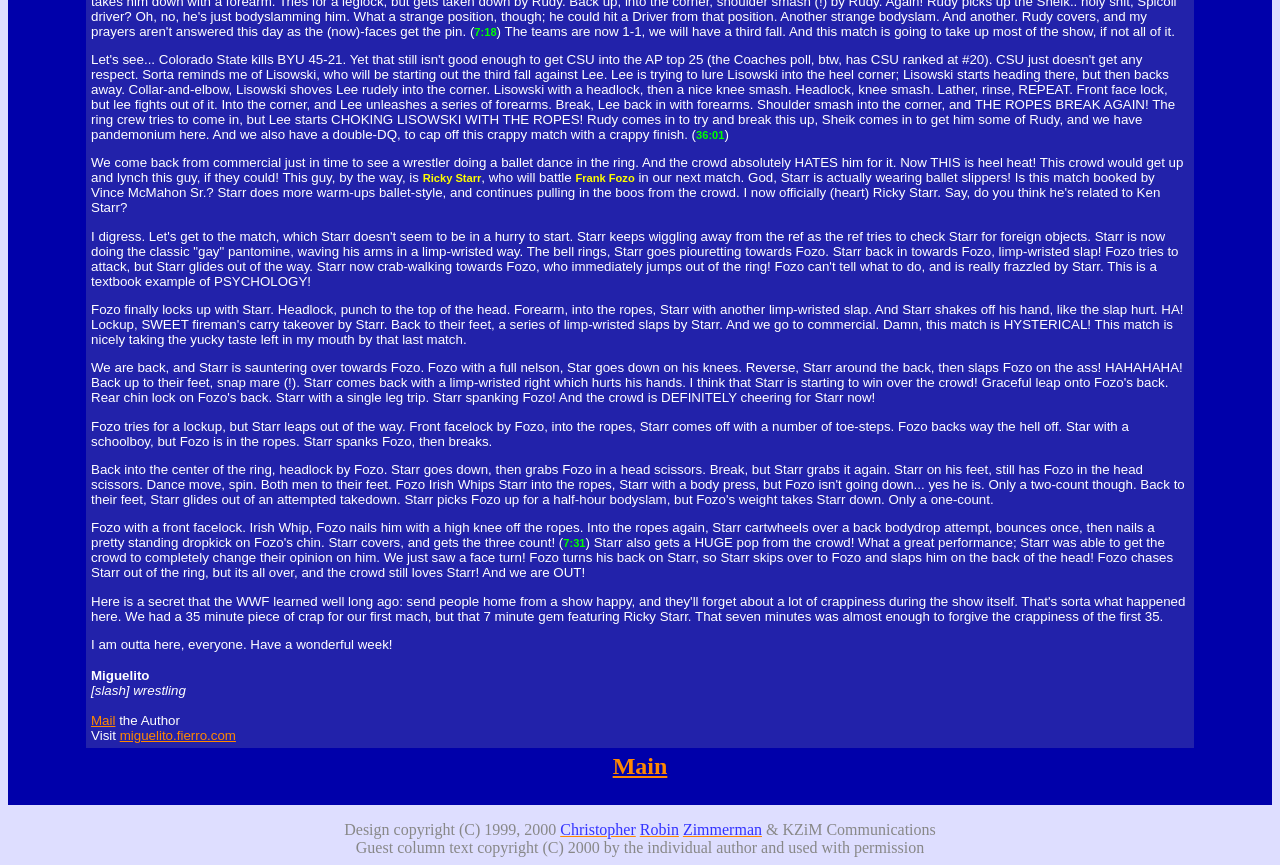Refer to the image and provide a thorough answer to this question:
What is the author's name?

The author's name is mentioned at the bottom of the webpage, which is Miguelito. This is indicated by the StaticText element with the text 'Miguelito' and bounding box coordinates [0.071, 0.772, 0.117, 0.789].